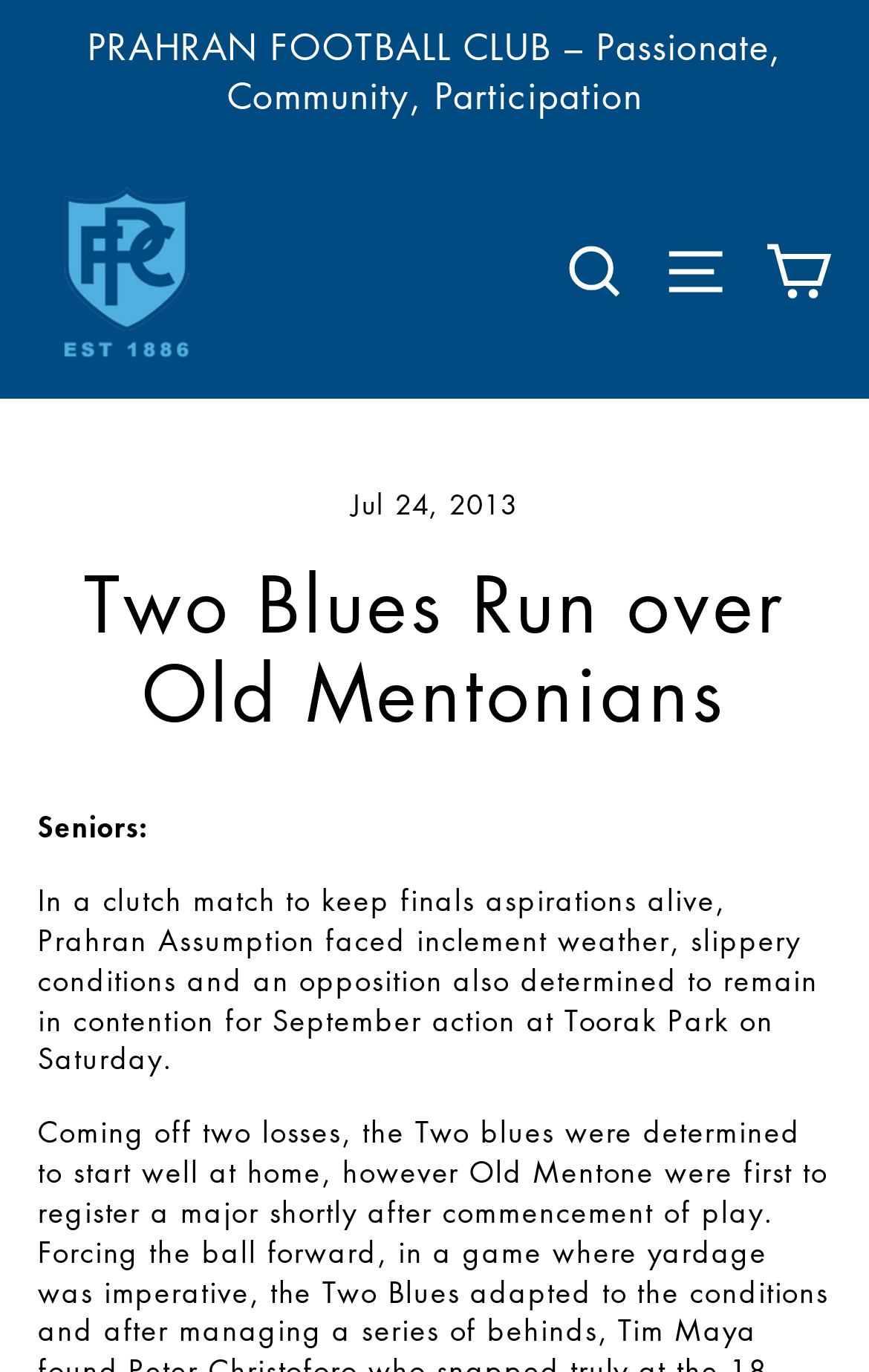Generate the text of the webpage's primary heading.

Two Blues Run over Old Mentonians